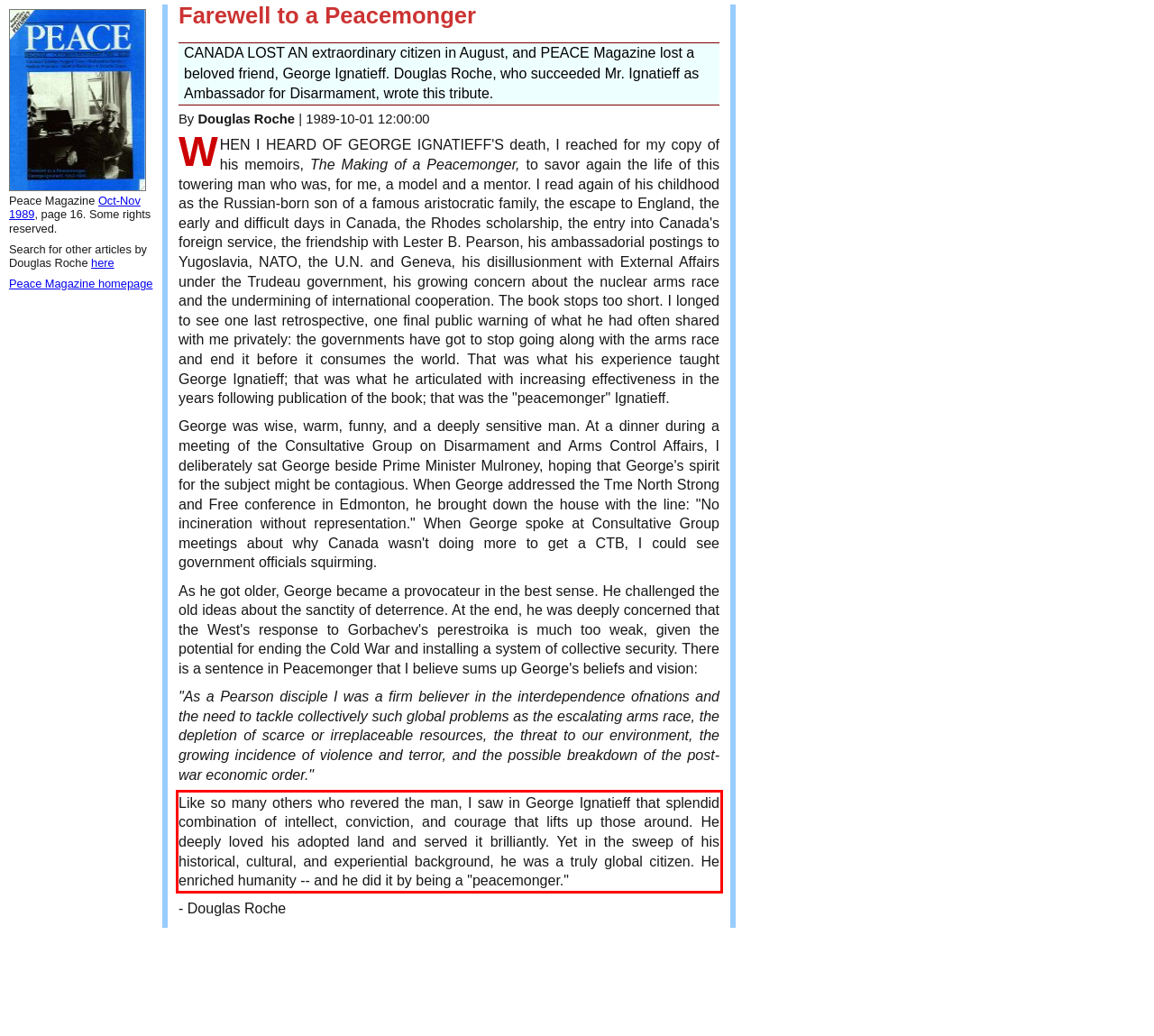In the given screenshot, locate the red bounding box and extract the text content from within it.

Like so many others who revered the man, I saw in George Ignatieff that splendid combination of intellect, conviction, and courage that lifts up those around. He deeply loved his adopted land and served it brilliantly. Yet in the sweep of his historical, cultural, and experiential background, he was a truly global citizen. He enriched humanity -- and he did it by being a "peacemonger."